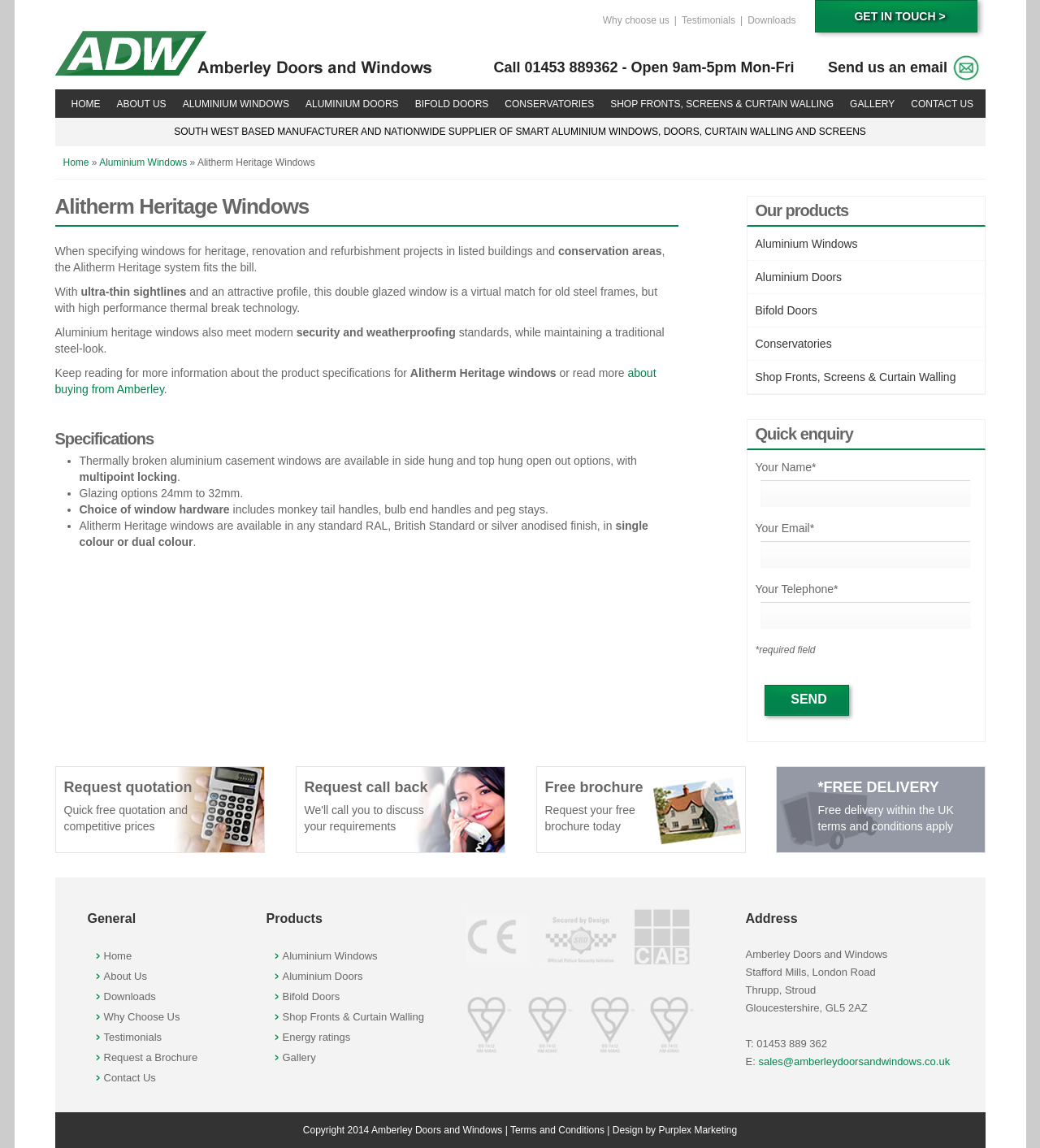Given the description of a UI element: "title="back to the home page"", identify the bounding box coordinates of the matching element in the webpage screenshot.

[0.053, 0.058, 0.446, 0.069]